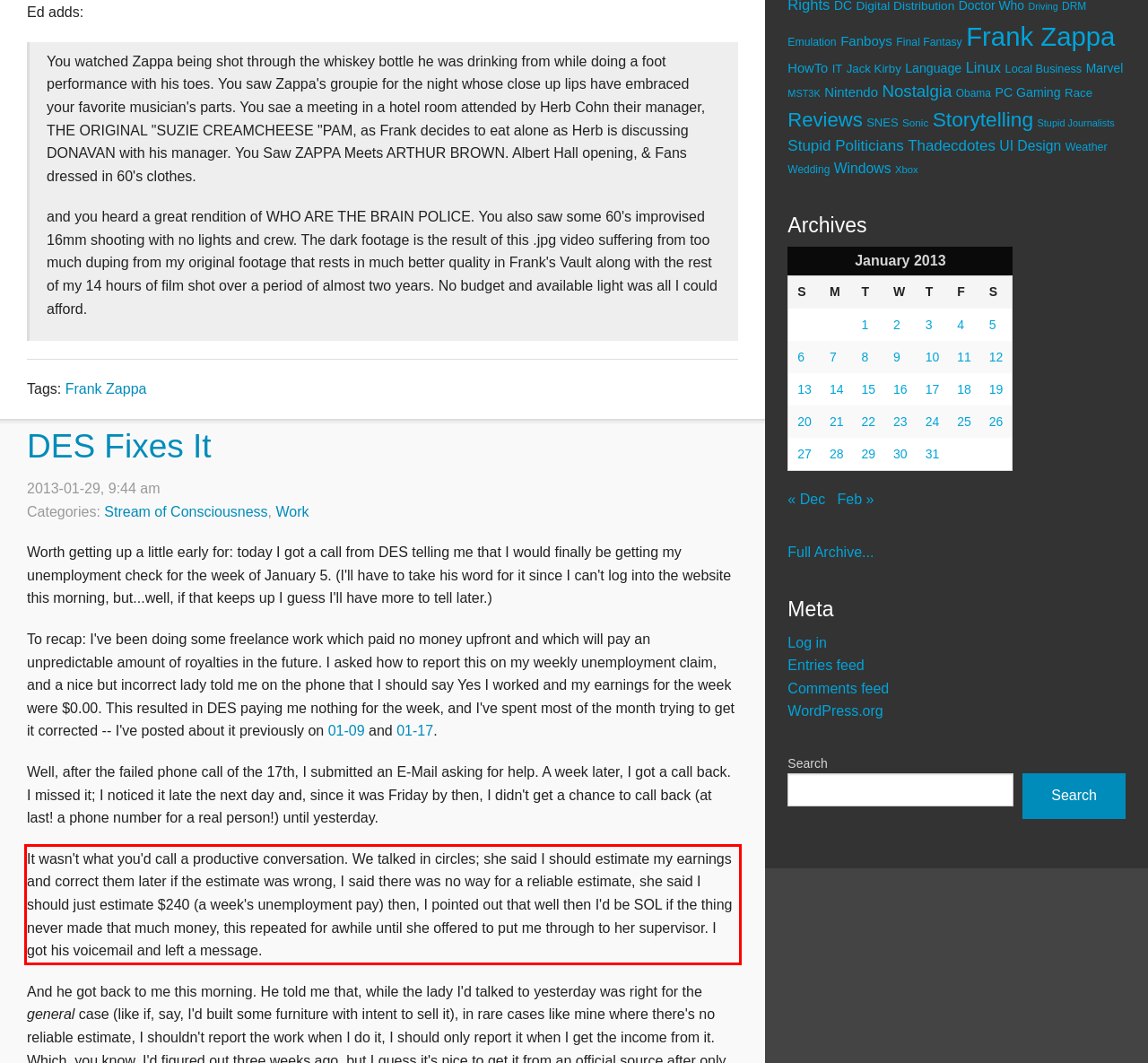Identify and extract the text within the red rectangle in the screenshot of the webpage.

It wasn't what you'd call a productive conversation. We talked in circles; she said I should estimate my earnings and correct them later if the estimate was wrong, I said there was no way for a reliable estimate, she said I should just estimate $240 (a week's unemployment pay) then, I pointed out that well then I'd be SOL if the thing never made that much money, this repeated for awhile until she offered to put me through to her supervisor. I got his voicemail and left a message.